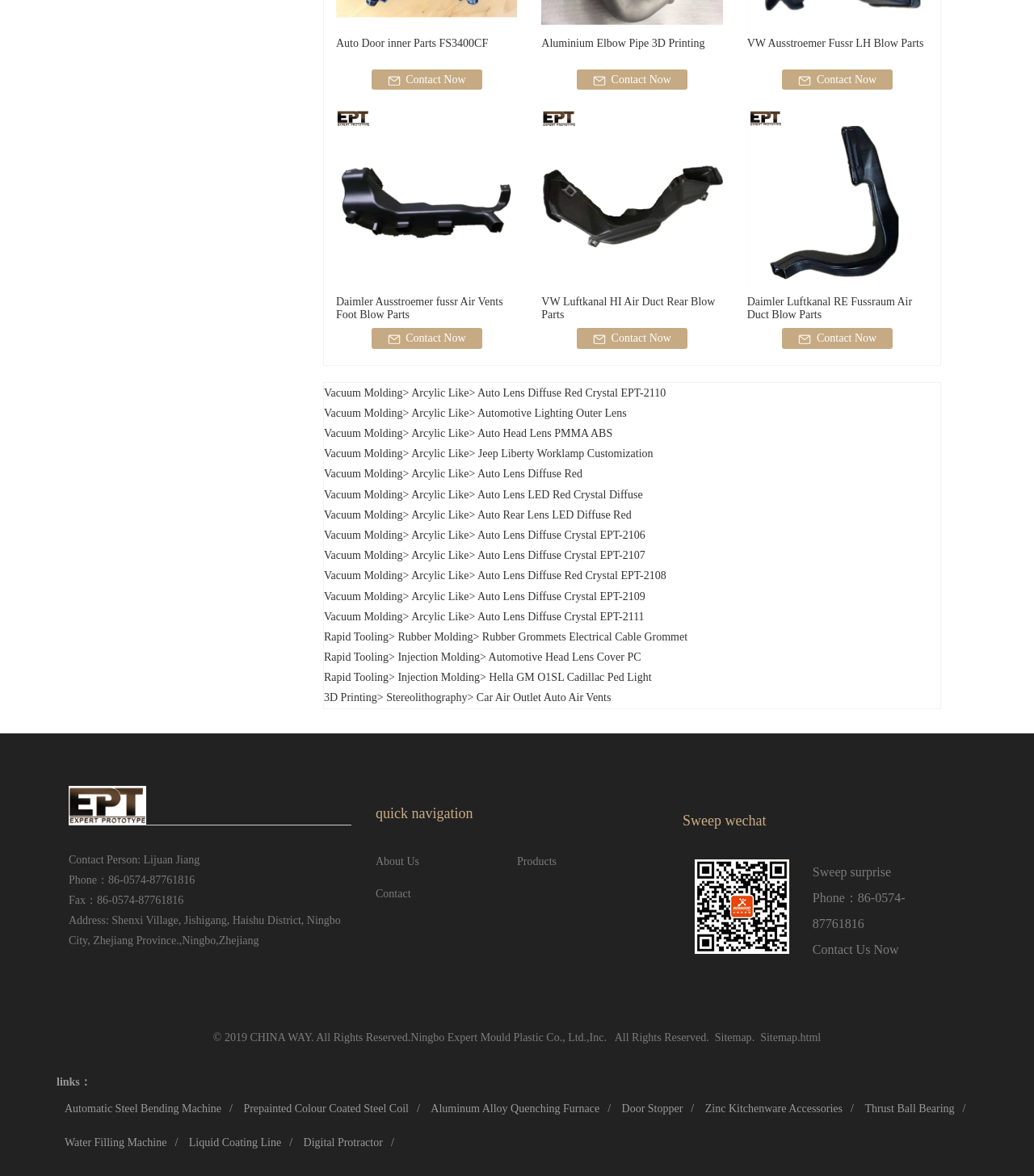What type of products are listed under 'Vacuum Molding'?
Please give a detailed and elaborate answer to the question.

Under the 'Vacuum Molding' category, I see a list of products related to auto lens and lighting, such as auto lens diffuse red crystal, auto head lens, and auto rear lens. This suggests that the 'Vacuum Molding' category is specifically focused on these types of products.